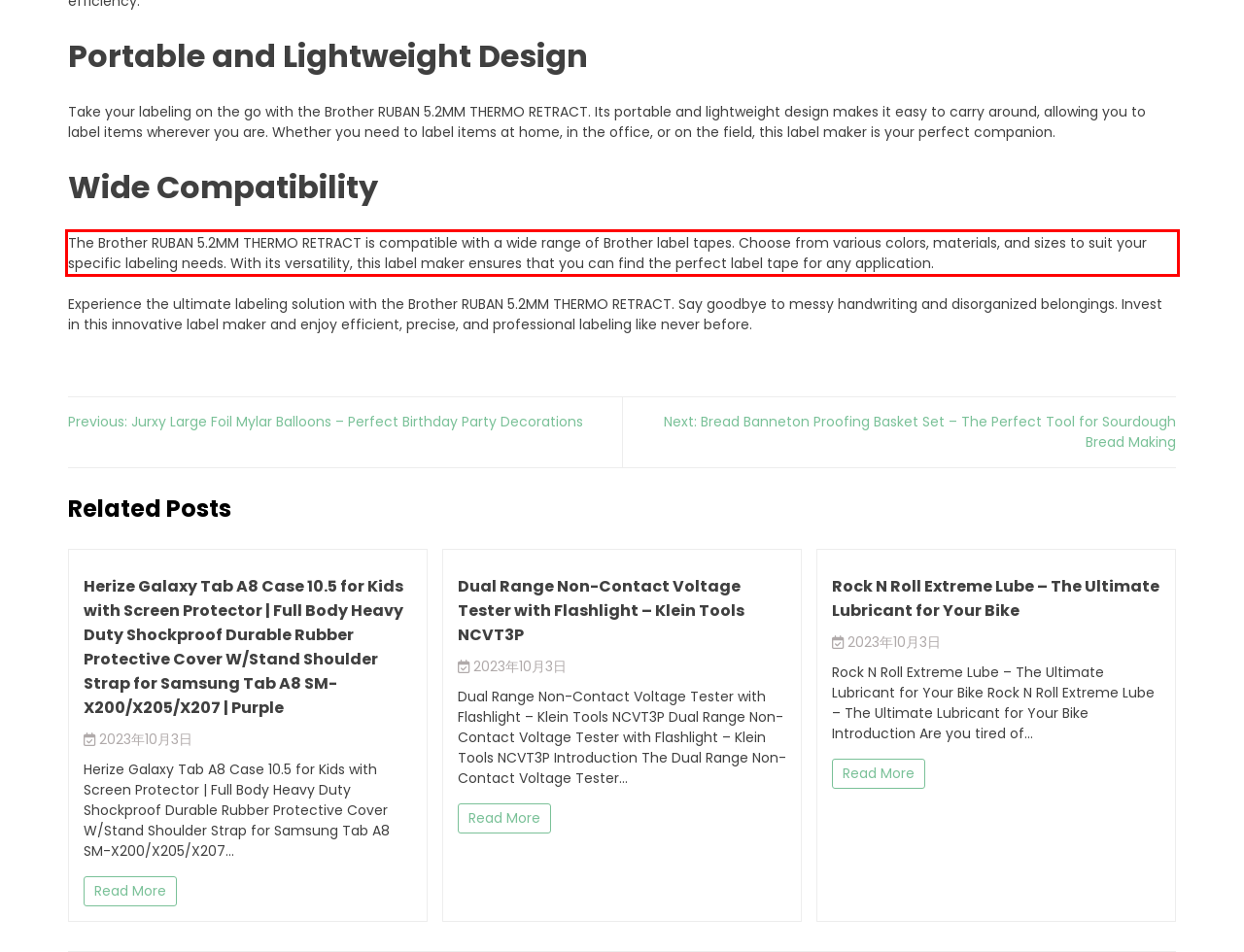From the screenshot of the webpage, locate the red bounding box and extract the text contained within that area.

The Brother RUBAN 5.2MM THERMO RETRACT is compatible with a wide range of Brother label tapes. Choose from various colors, materials, and sizes to suit your specific labeling needs. With its versatility, this label maker ensures that you can find the perfect label tape for any application.